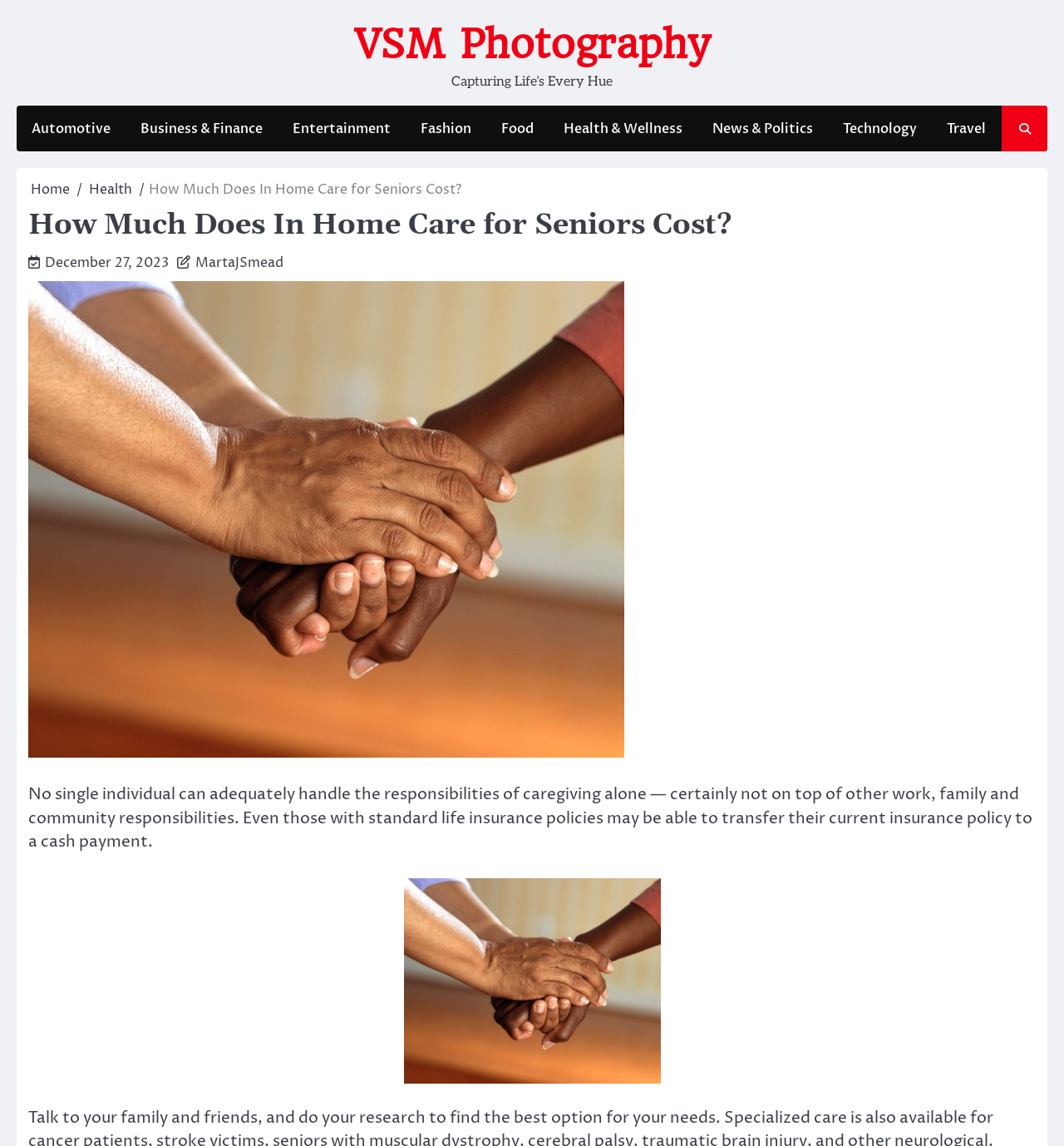What is the category of the article?
Based on the screenshot, provide a one-word or short-phrase response.

Health